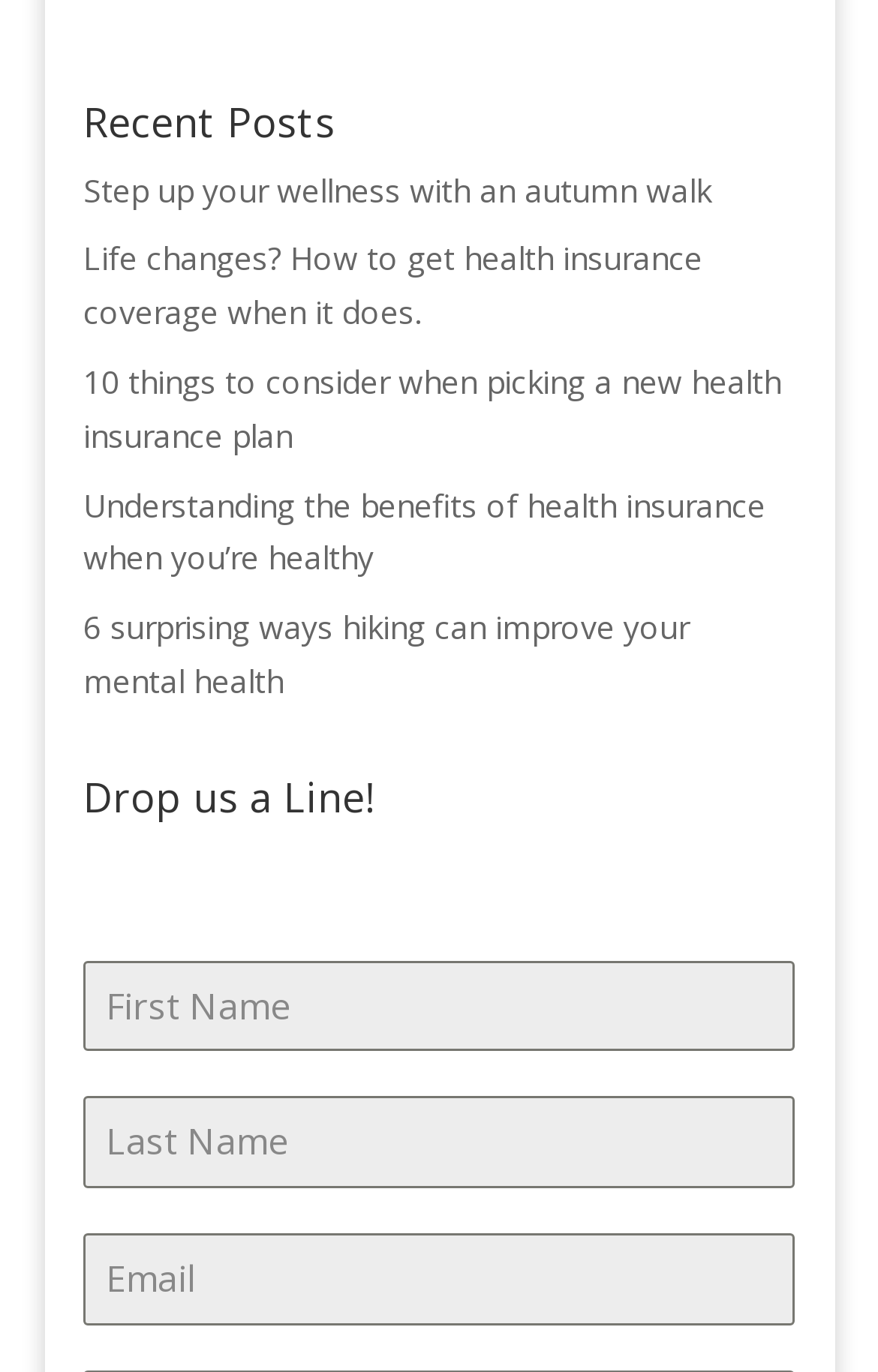Kindly determine the bounding box coordinates for the clickable area to achieve the given instruction: "Contact us through the 'Drop us a Line!' section".

[0.095, 0.565, 0.905, 0.611]